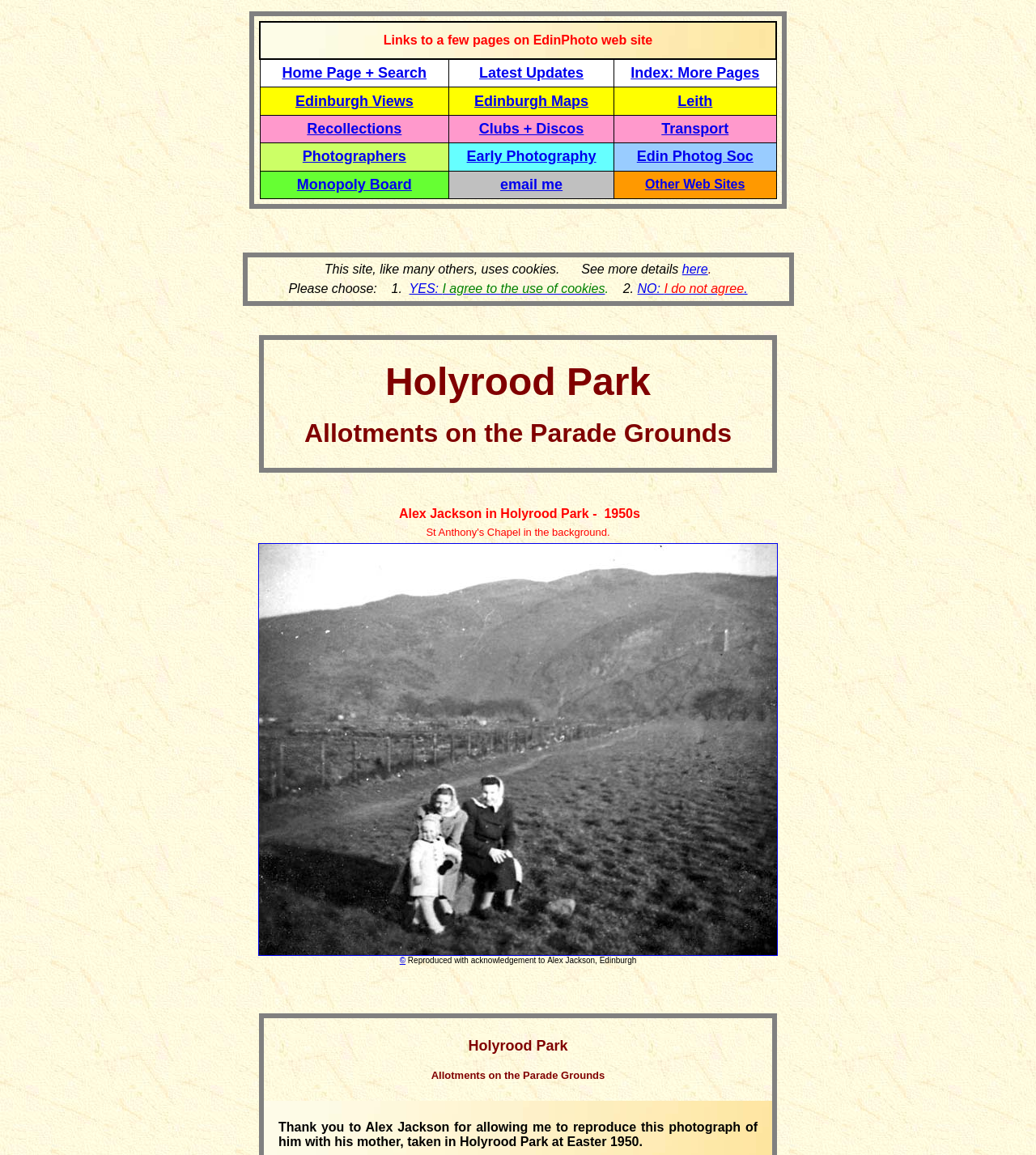Give a one-word or phrase response to the following question: What is the decade when the photo was taken?

1950s